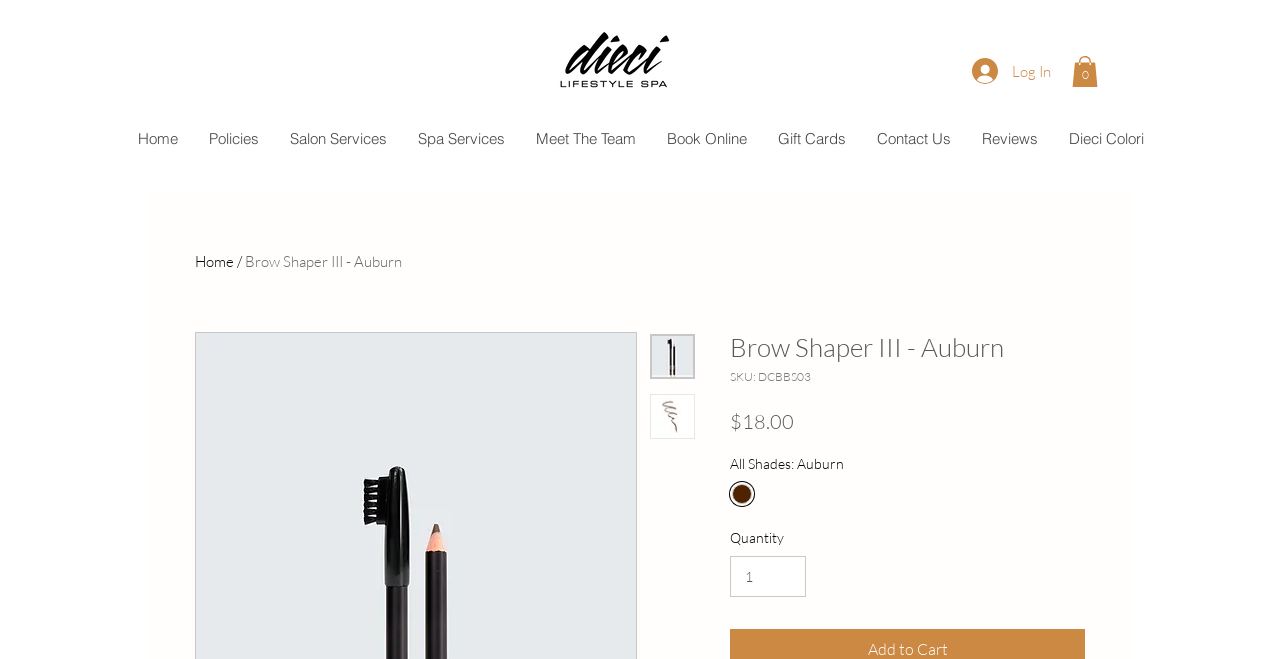What is the color of the Brow Shaper III product?
Provide a one-word or short-phrase answer based on the image.

Auburn